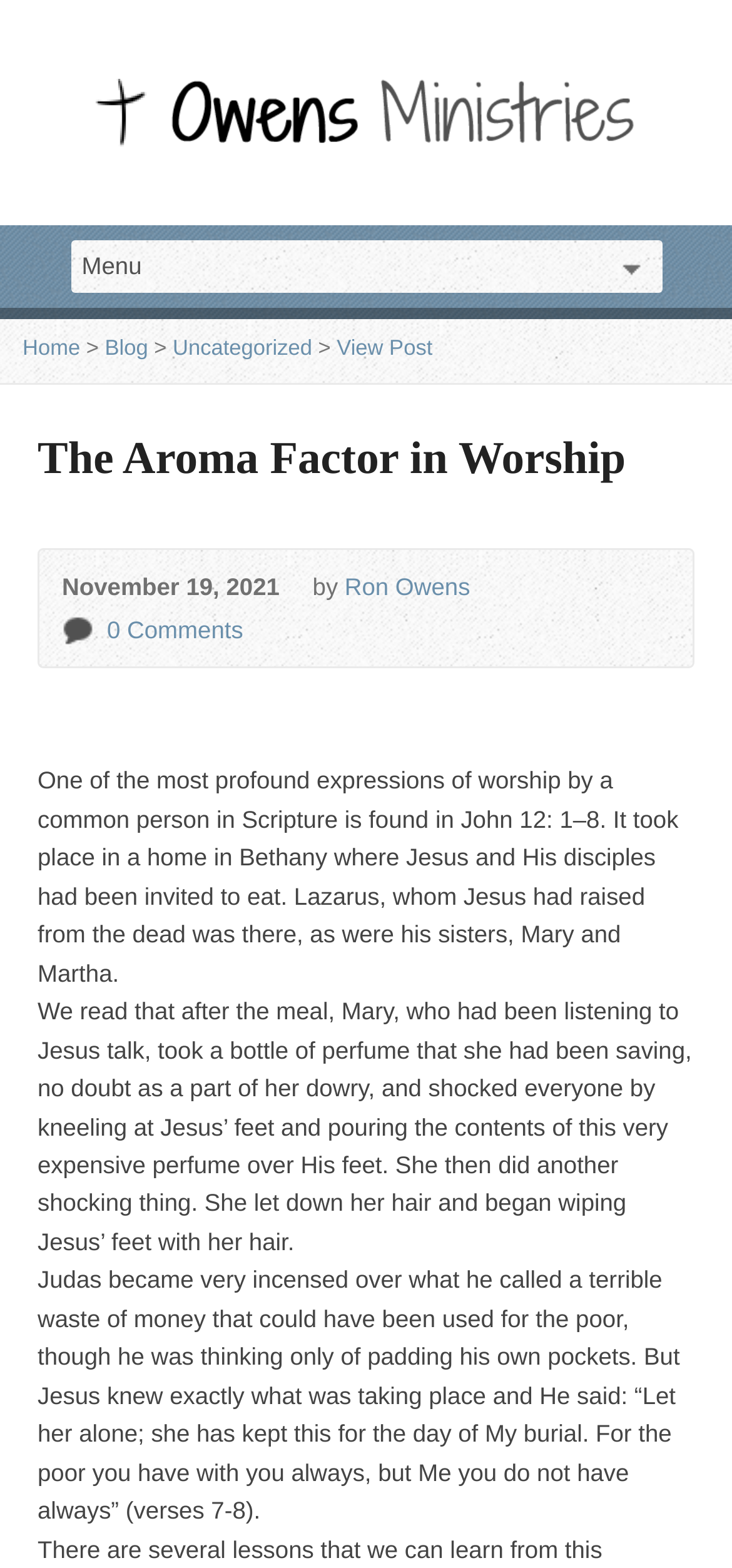Answer the question briefly using a single word or phrase: 
What is the date of this blog post?

November 19, 2021